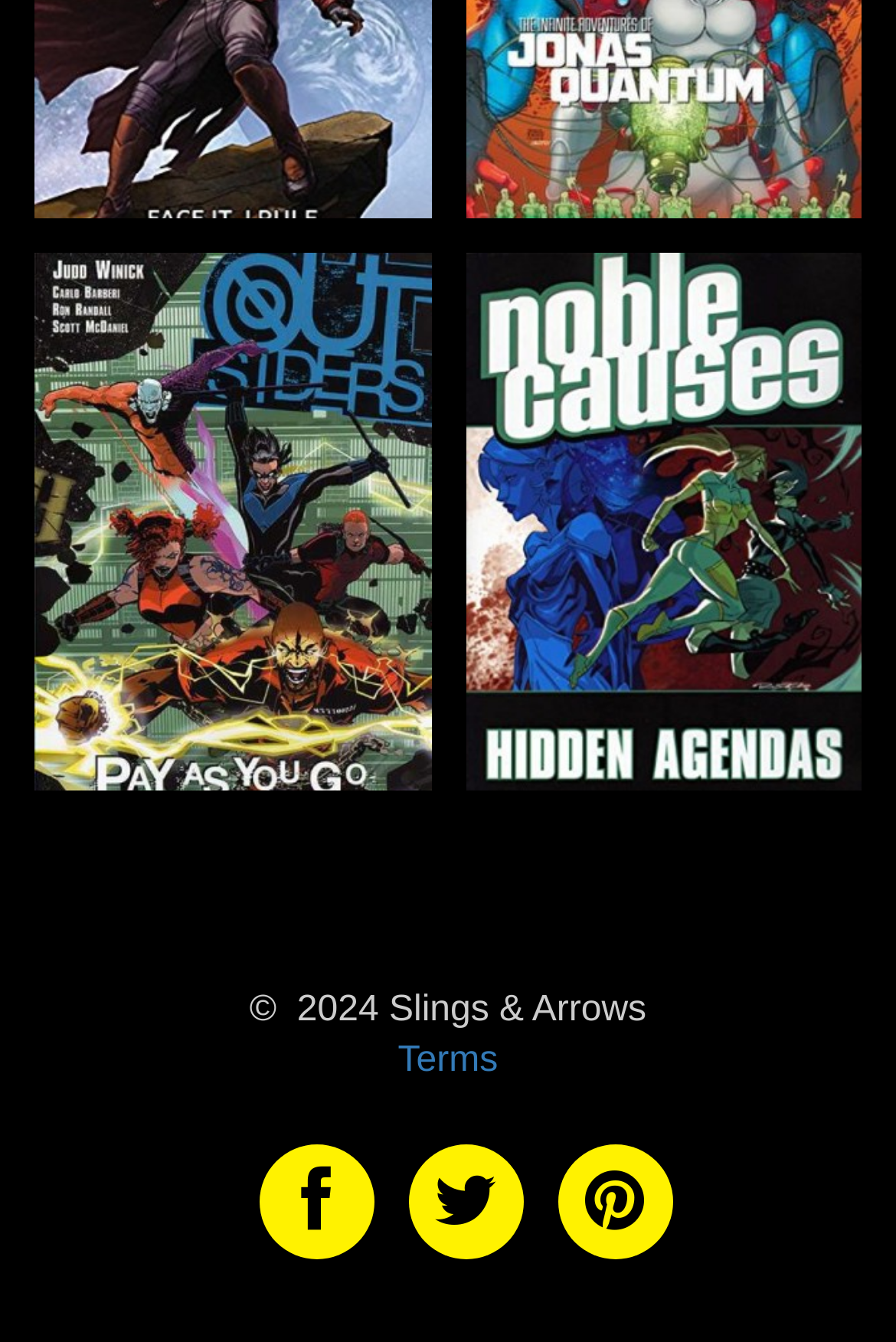Answer this question using a single word or a brief phrase:
What is the name of the second comic book?

The Infinite Adventures of Jonas Quantum